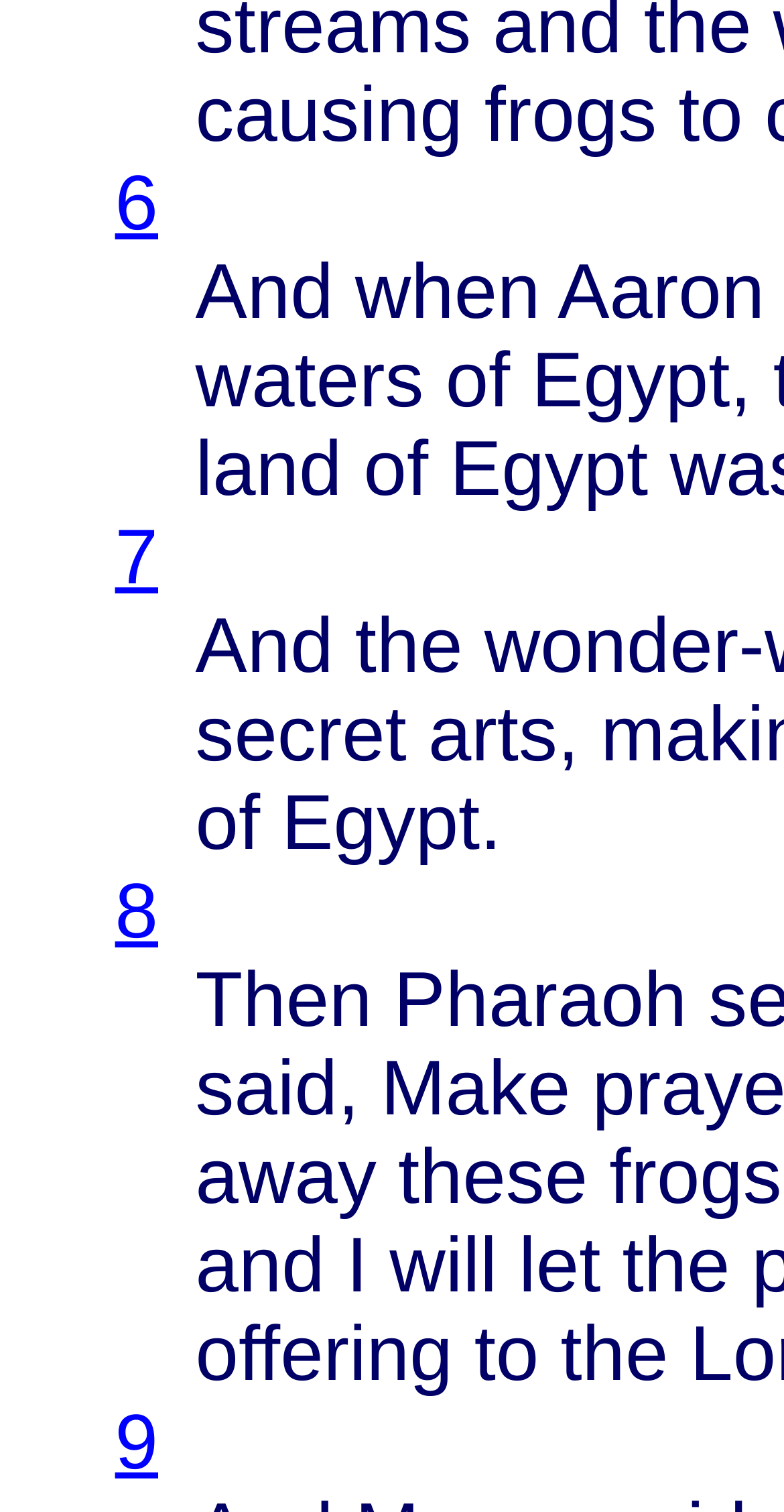Please provide the bounding box coordinates in the format (top-left x, top-left y, bottom-right x, bottom-right y). Remember, all values are floating point numbers between 0 and 1. What is the bounding box coordinate of the region described as: will

[0.497, 0.809, 0.634, 0.866]